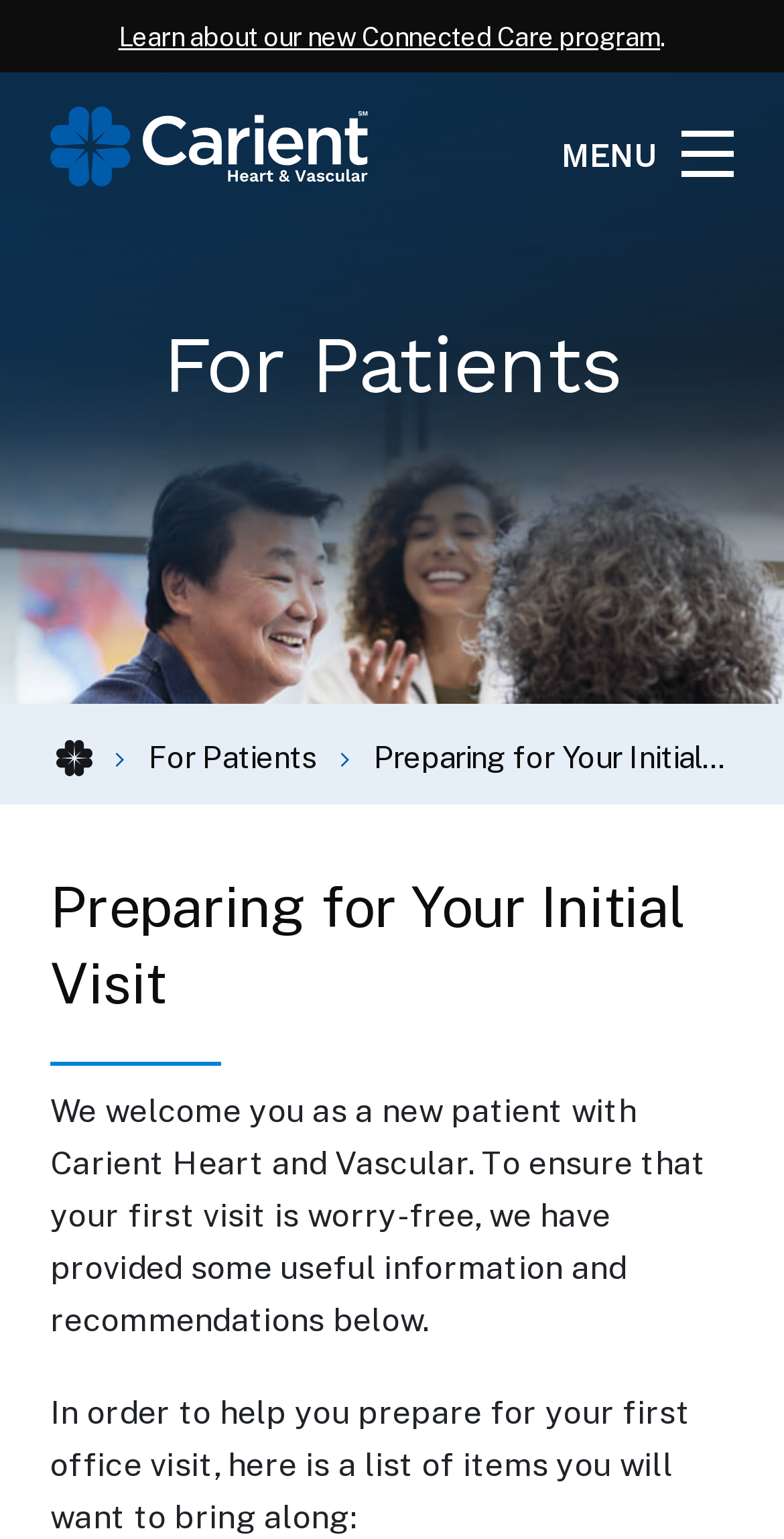Utilize the information from the image to answer the question in detail:
What is the purpose of the webpage?

I inferred the purpose of the webpage by reading the static text elements, which mention preparing for the initial visit and providing useful information and recommendations to make the first visit worry-free.